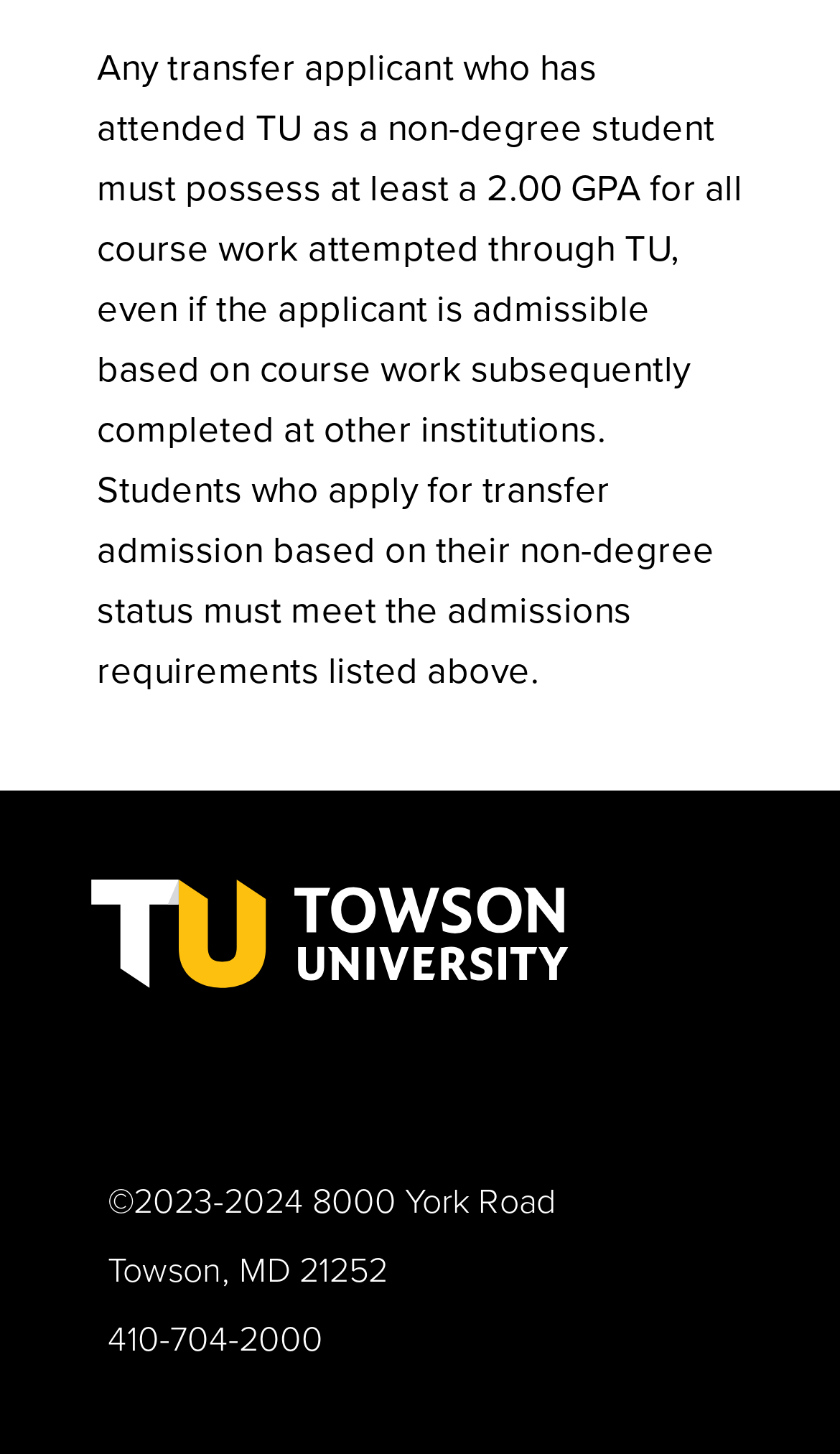Provide a brief response to the question below using a single word or phrase: 
What is the name of the university mentioned on the webpage?

Towson University